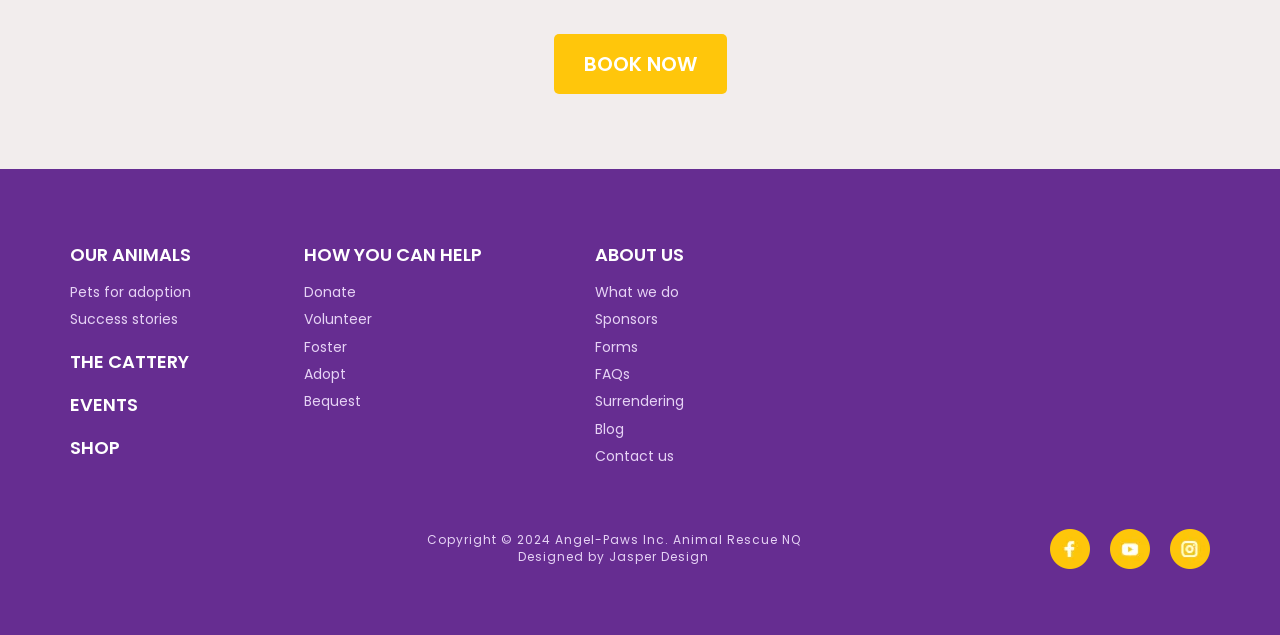Please identify the bounding box coordinates of the area that needs to be clicked to fulfill the following instruction: "Get in touch with the Bury St Edmunds office."

None